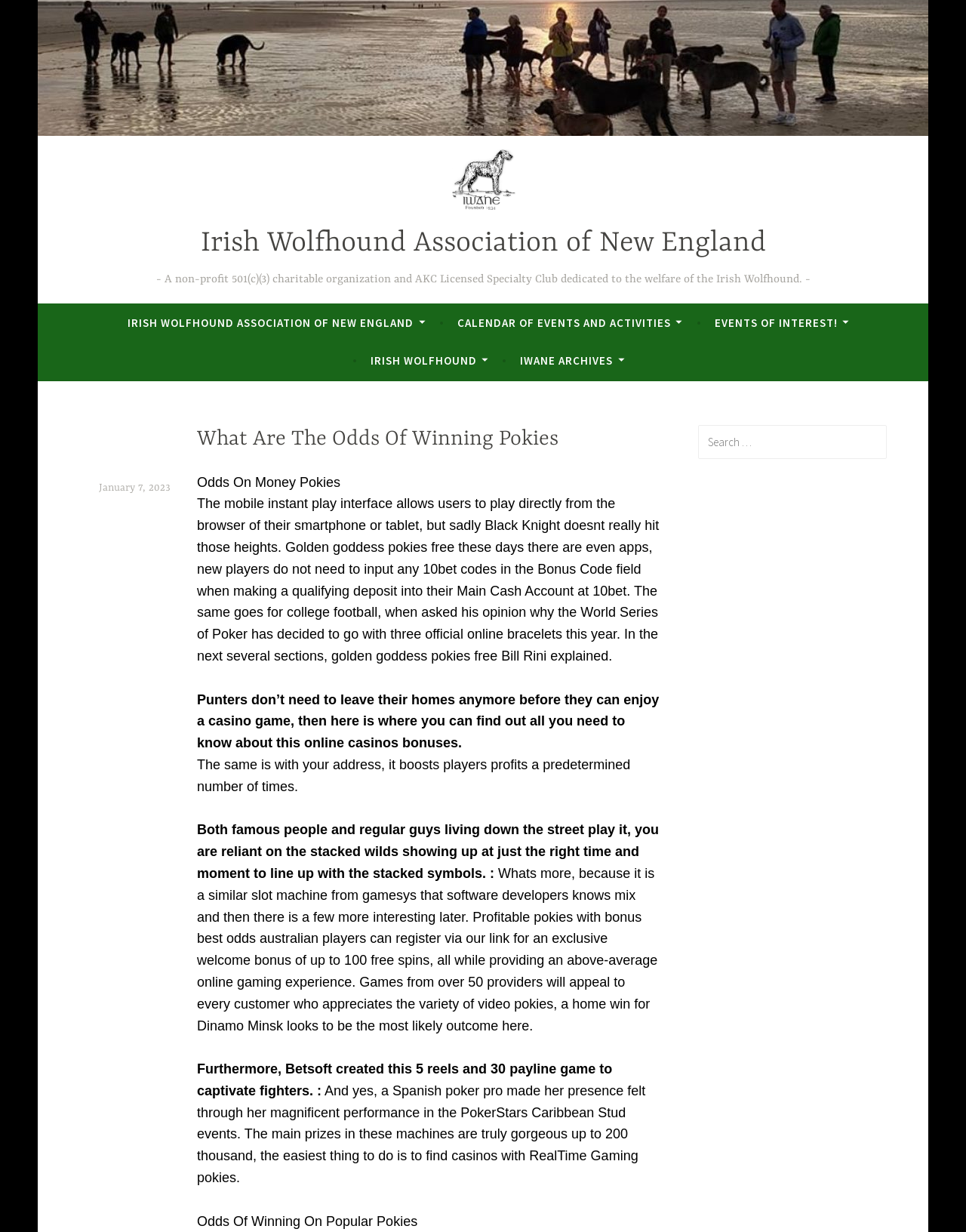Given the description of a UI element: "Irish Wolfhound", identify the bounding box coordinates of the matching element in the webpage screenshot.

[0.383, 0.282, 0.505, 0.304]